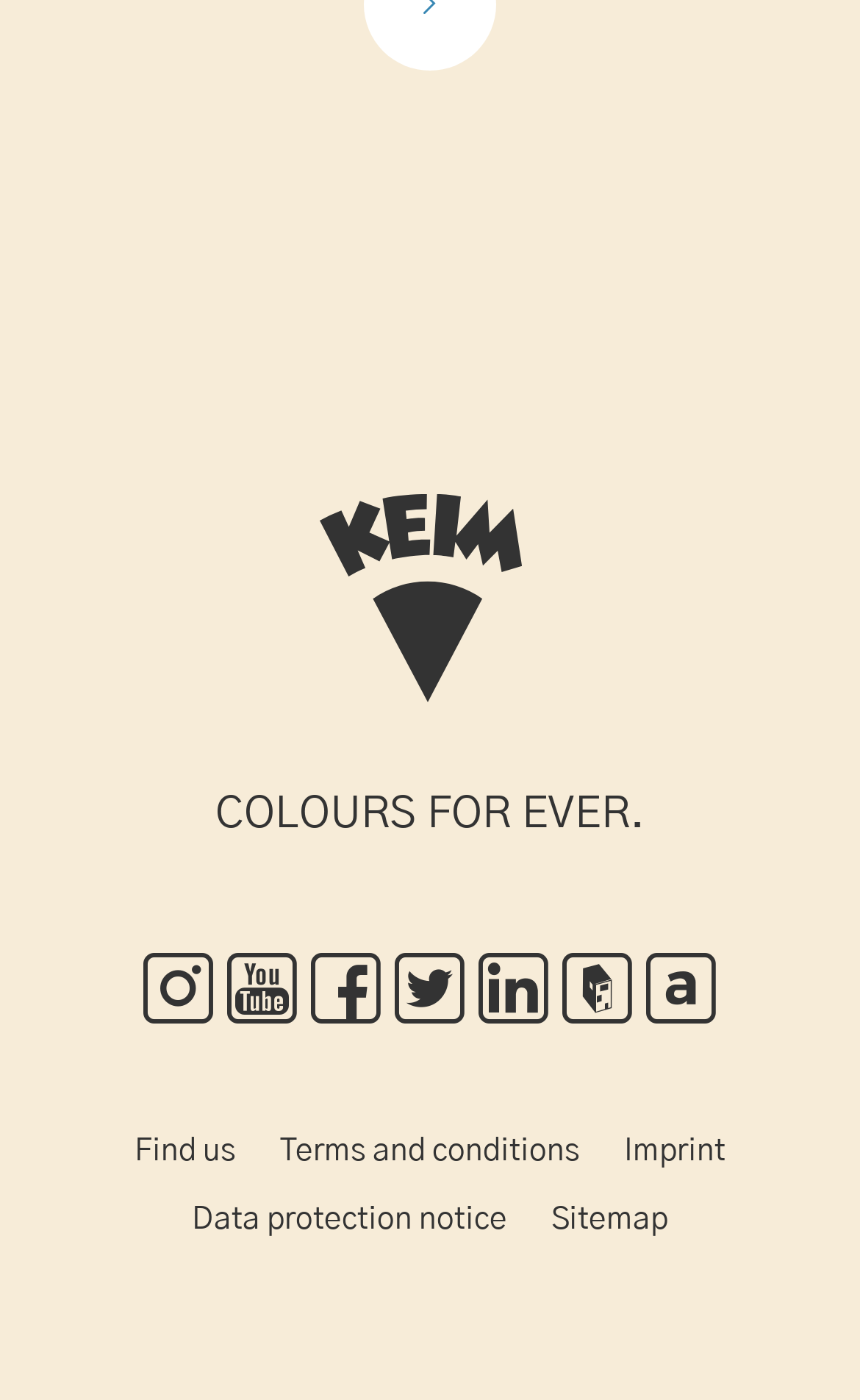How many footer links are there?
Please provide a comprehensive answer based on the details in the screenshot.

There are 7 footer links on the webpage, which are 'Find us', 'Terms and conditions', 'Imprint', 'Data protection notice', 'Sitemap', and 2 links to architectural platforms Archdaily and Archello, each with a unique text and coordinates.